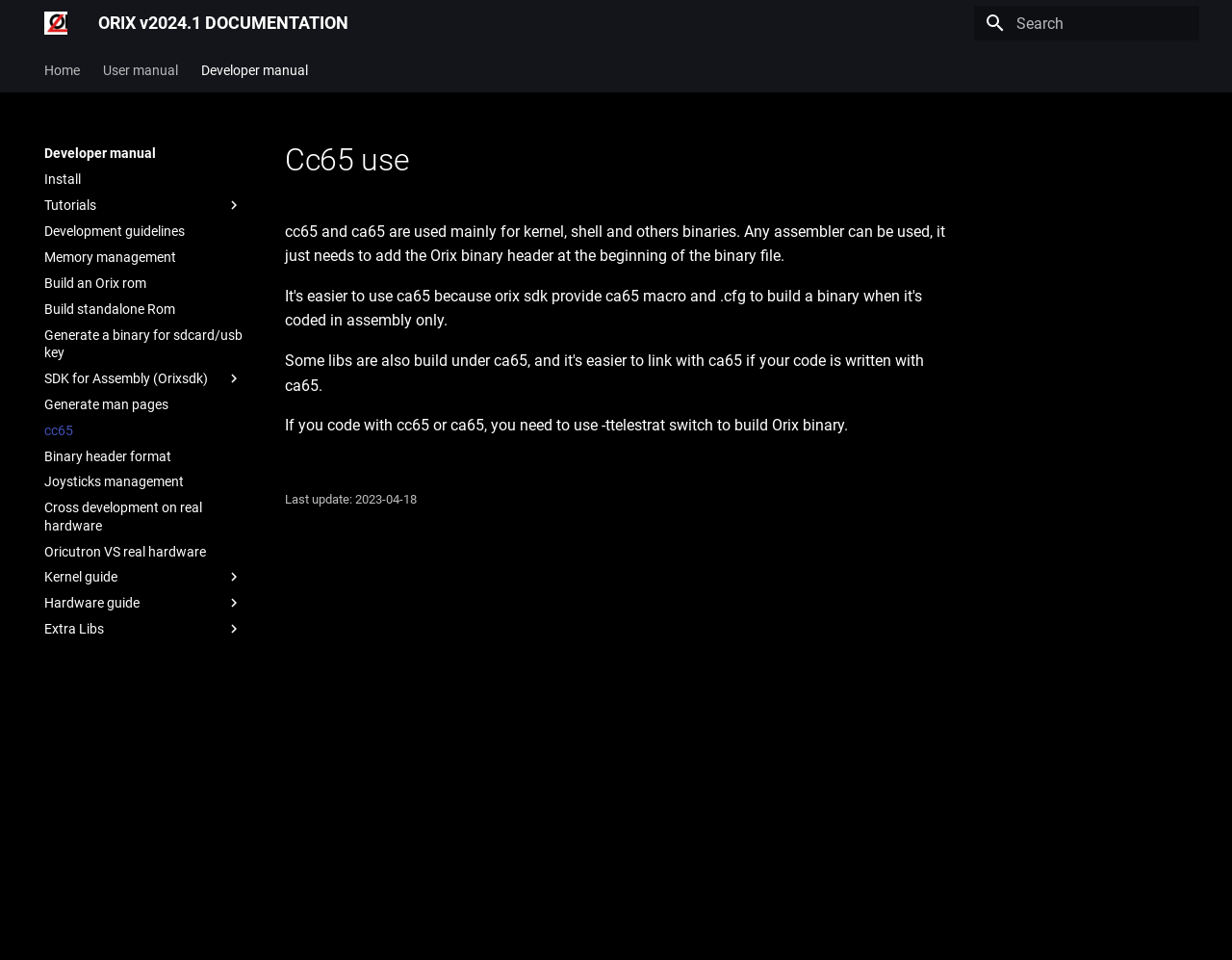Provide a comprehensive description of the webpage.

The webpage is a documentation page for ORIX v2024.1, with a focus on cc65. At the top, there is a navigation header with a logo image and a link to "ORIX v2024.1 DOCUMENTATION". Below the header, there is a search bar with a textbox, a search button, and a clear button. 

To the left of the search bar, there is a navigation menu with tabs for "Home", "User manual", and "Developer manual". The "Developer manual" tab is currently active, and it has a sub-menu with links to various topics such as "Install", "Tutorials", "Development guidelines", and others.

The main content of the page is an article about using cc65, which is divided into sections with headings and paragraphs of text. The article explains how to use cc65 and ca65 to build binaries for the Orix system, and provides information about the Orix binary header. 

At the bottom of the page, there is a "Back to top" button. Throughout the page, there are various images, including a logo and icons for the search and clear buttons.